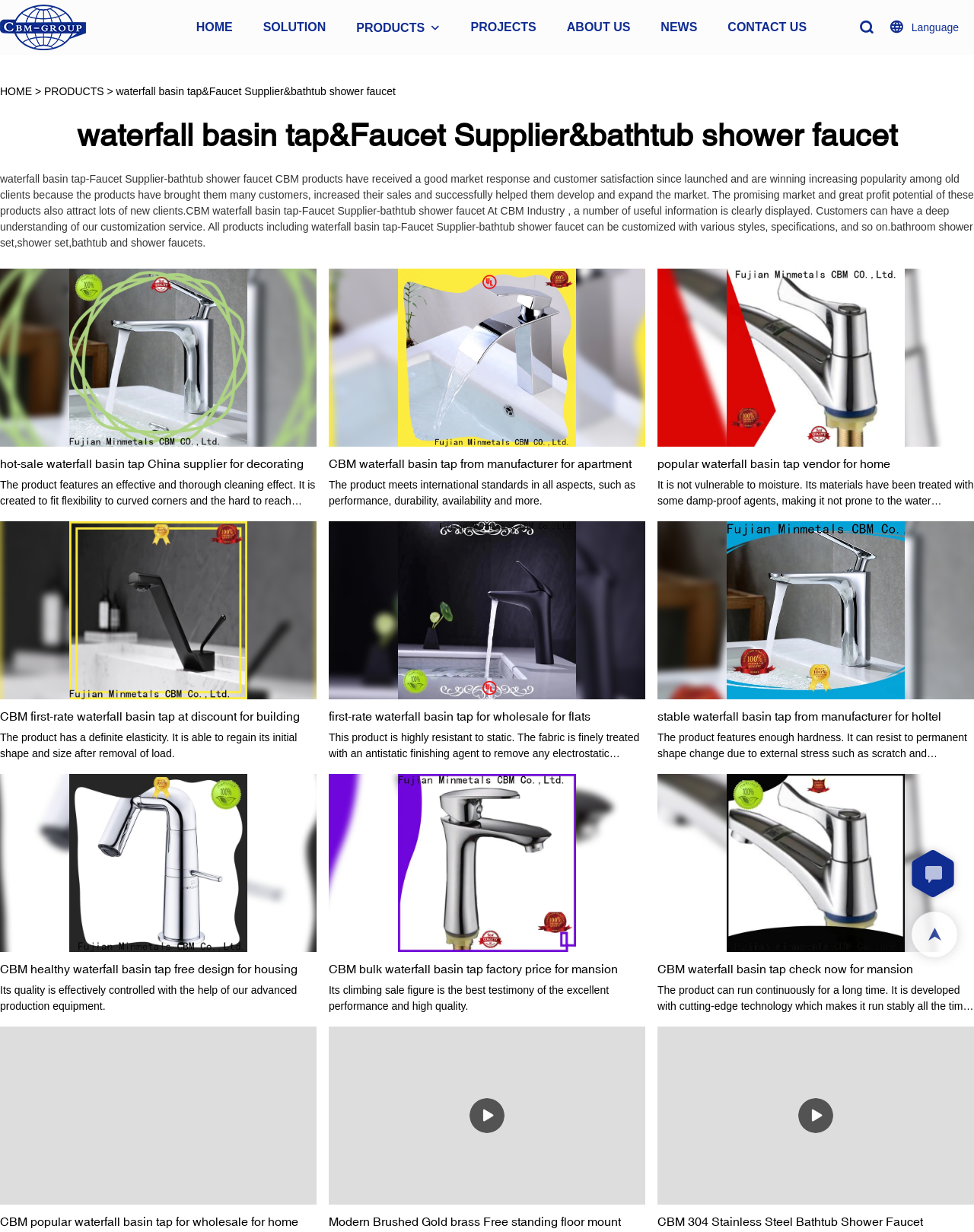Specify the bounding box coordinates of the area that needs to be clicked to achieve the following instruction: "Explore CBM first-rate waterfall basin tap at discount".

[0.0, 0.574, 0.325, 0.588]